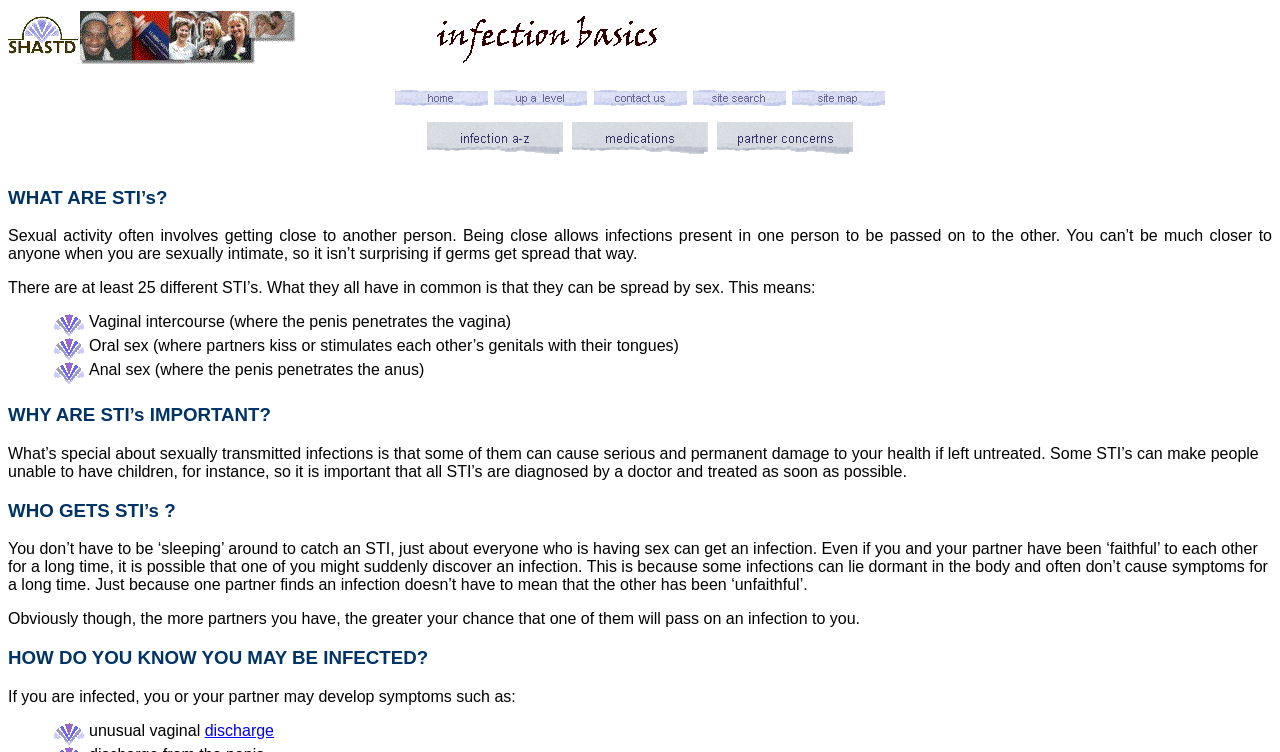How many links are in the top navigation bar?
Using the image as a reference, give a one-word or short phrase answer.

5